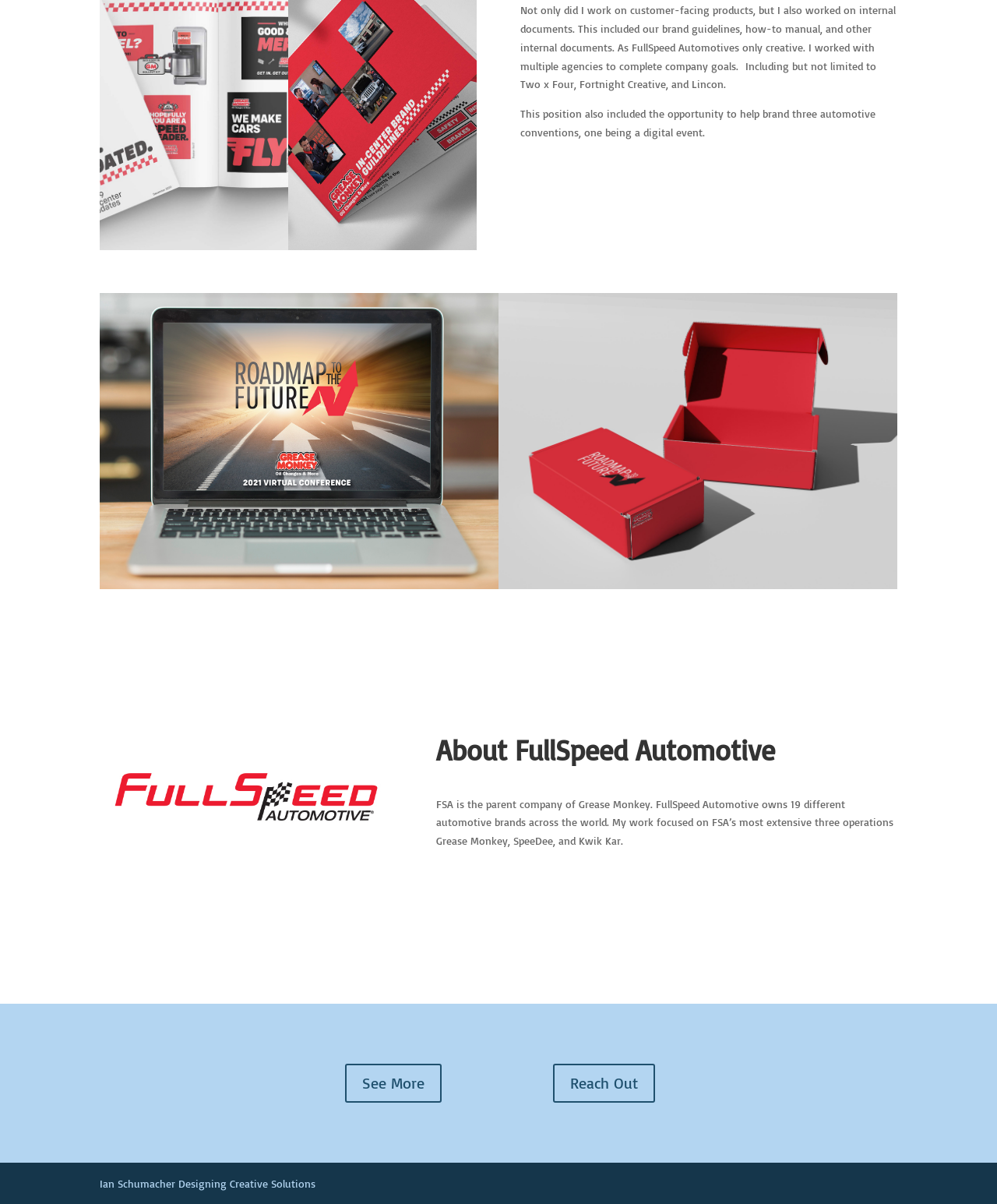What is the event mentioned in the second paragraph?
From the details in the image, provide a complete and detailed answer to the question.

The second paragraph mentions that the author had the opportunity to help brand three automotive conventions, one of which was a digital event.